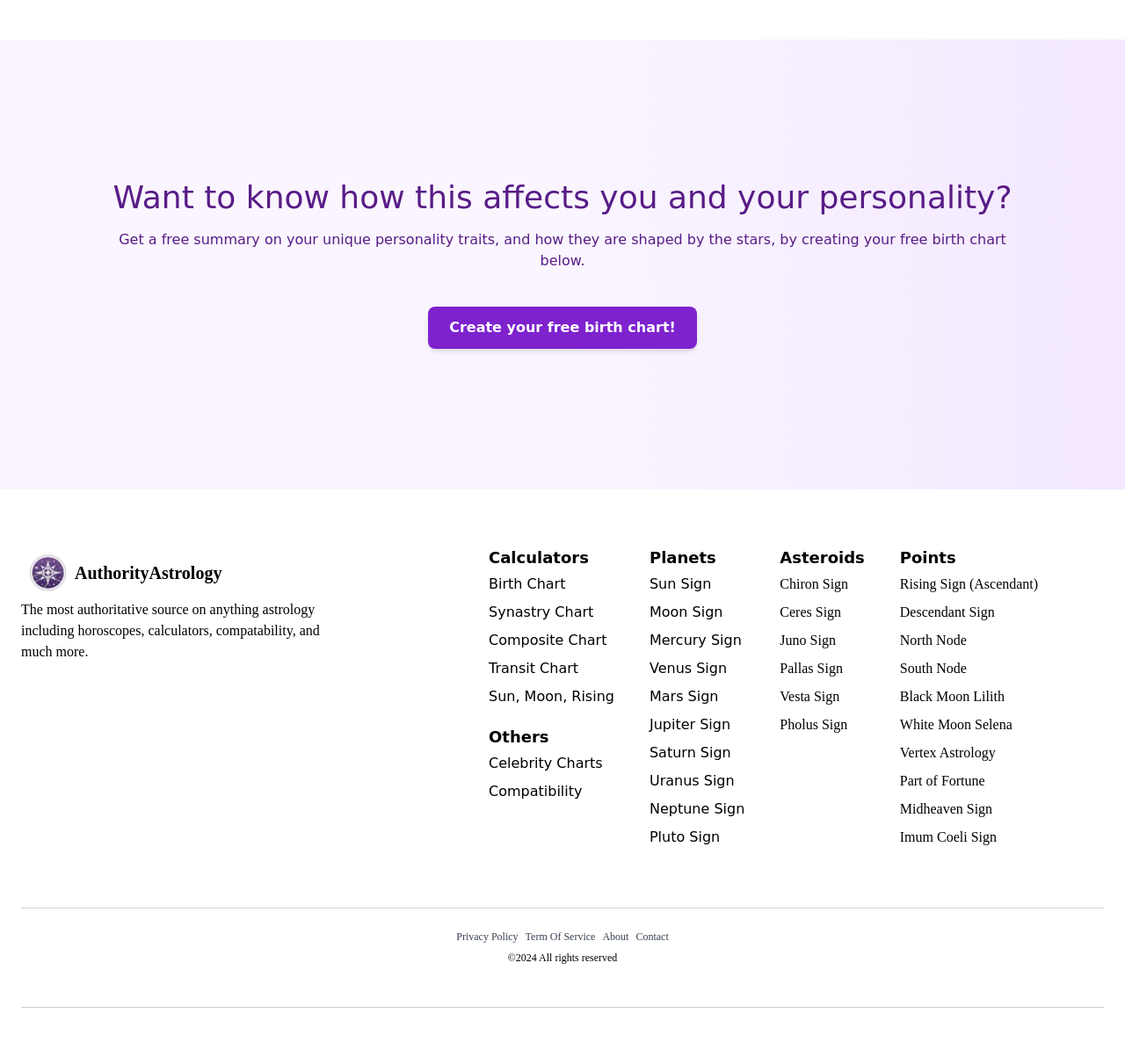Identify the bounding box coordinates for the element you need to click to achieve the following task: "Get a summary on your unique personality traits". Provide the bounding box coordinates as four float numbers between 0 and 1, in the form [left, top, right, bottom].

[0.106, 0.217, 0.894, 0.253]